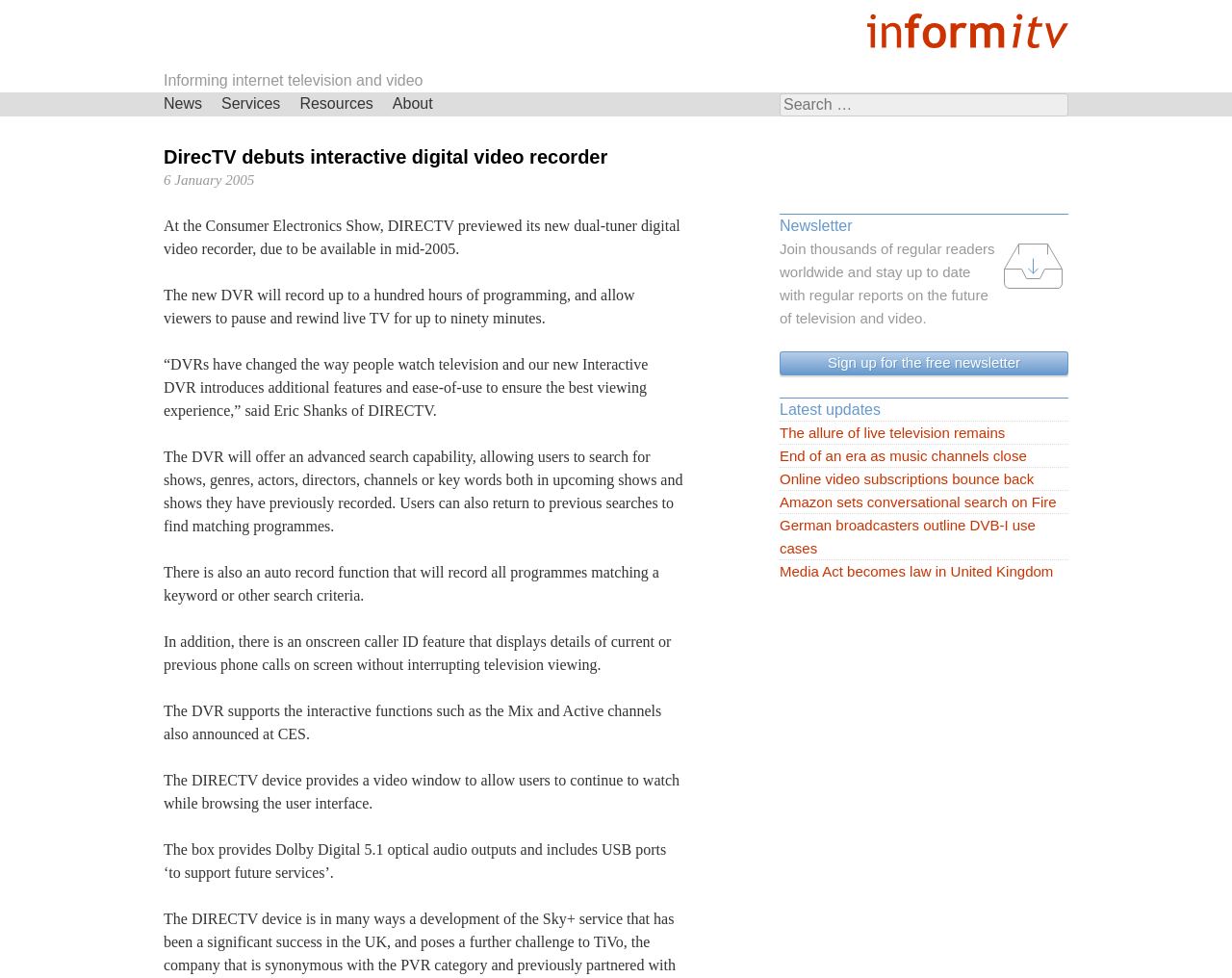Find the bounding box coordinates for the area you need to click to carry out the instruction: "Subscribe to the newsletter". The coordinates should be four float numbers between 0 and 1, indicated as [left, top, right, bottom].

[0.811, 0.243, 0.867, 0.314]